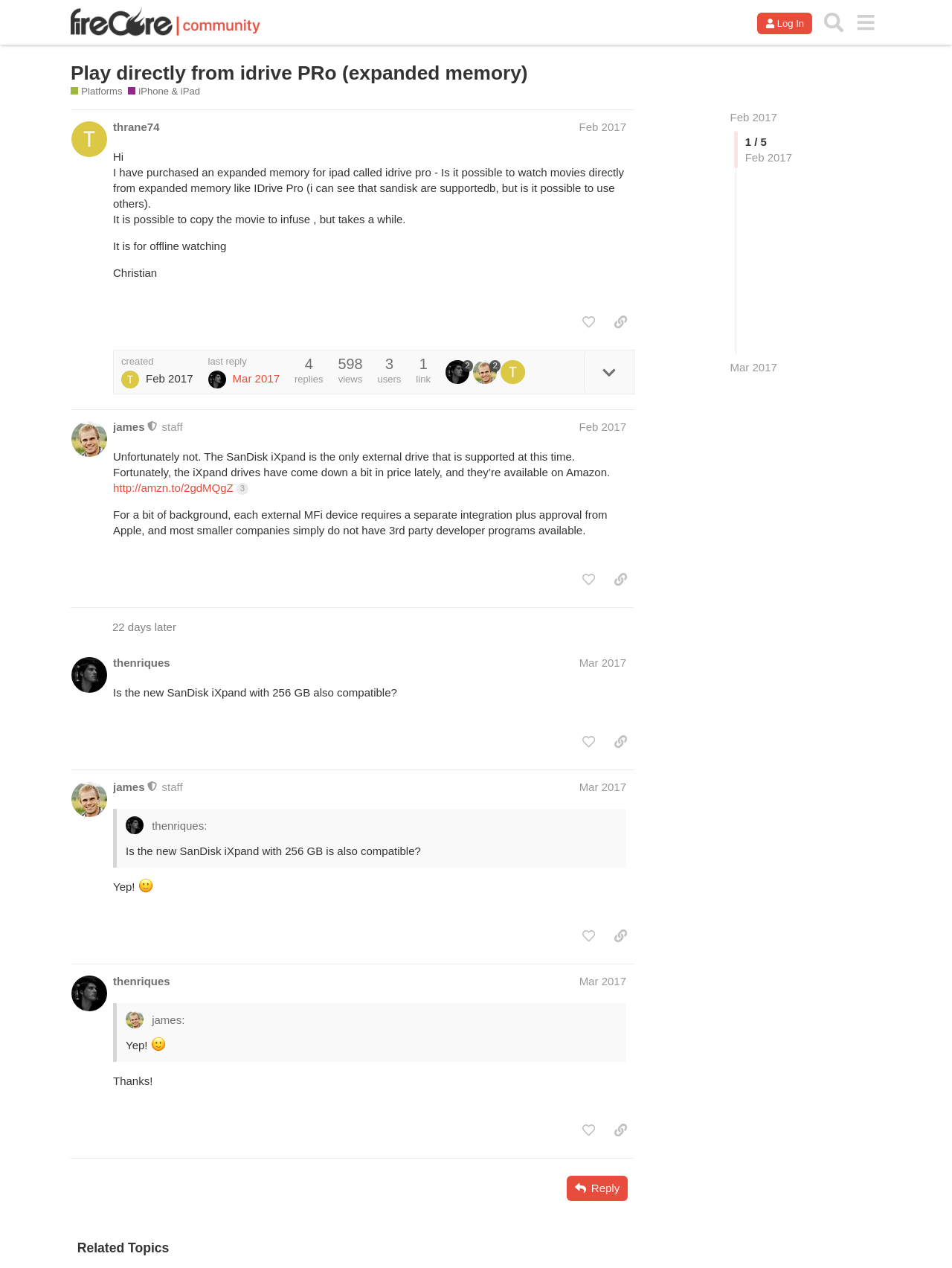Please find and provide the title of the webpage.

Play directly from idrive PRo (expanded memory)